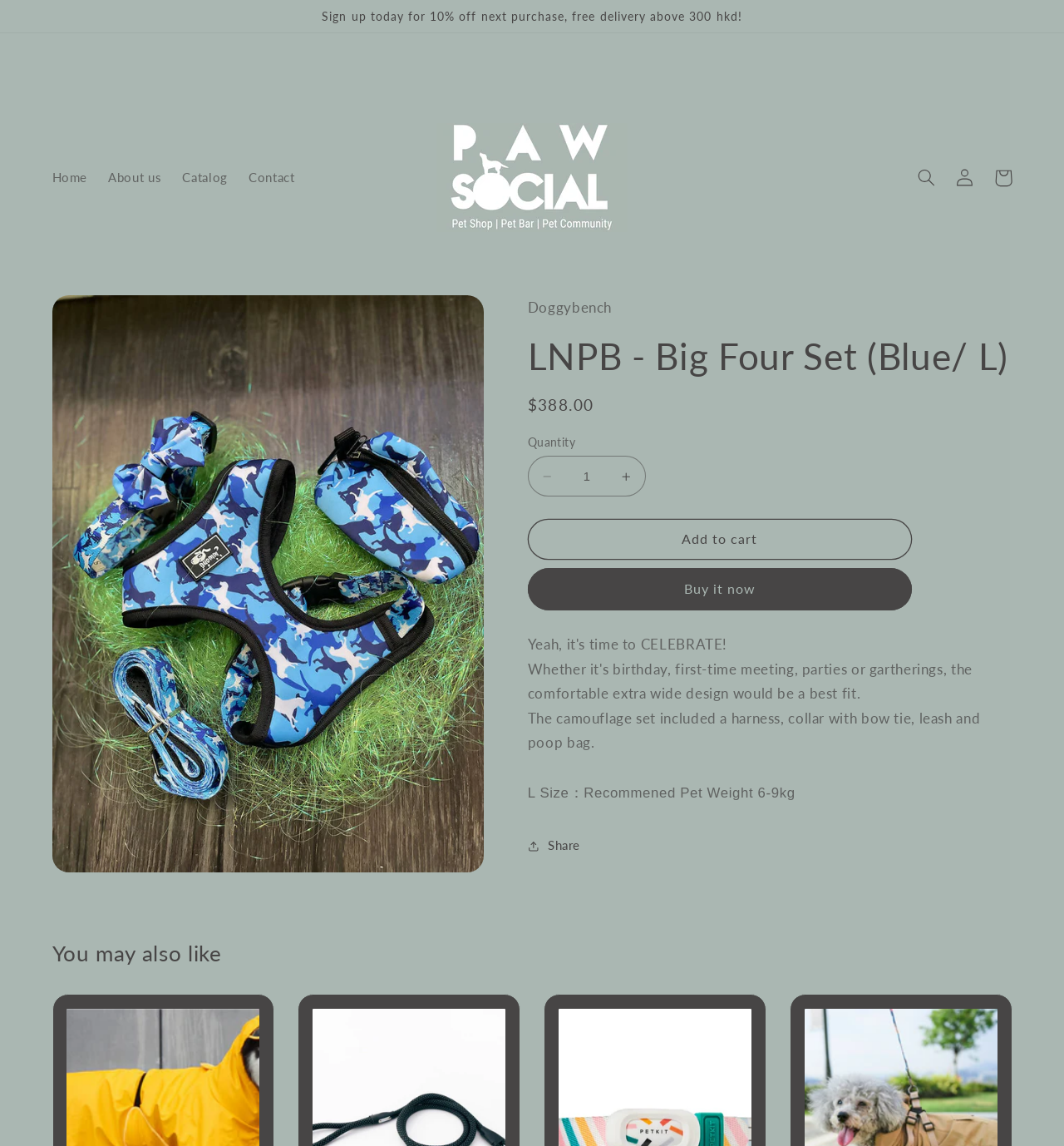Consider the image and give a detailed and elaborate answer to the question: 
What can you do with the 'Add to cart' button?

I found the answer by looking at the button element 'Add to cart' which is a common e-commerce functionality, indicating that clicking on it will add the product to the cart.